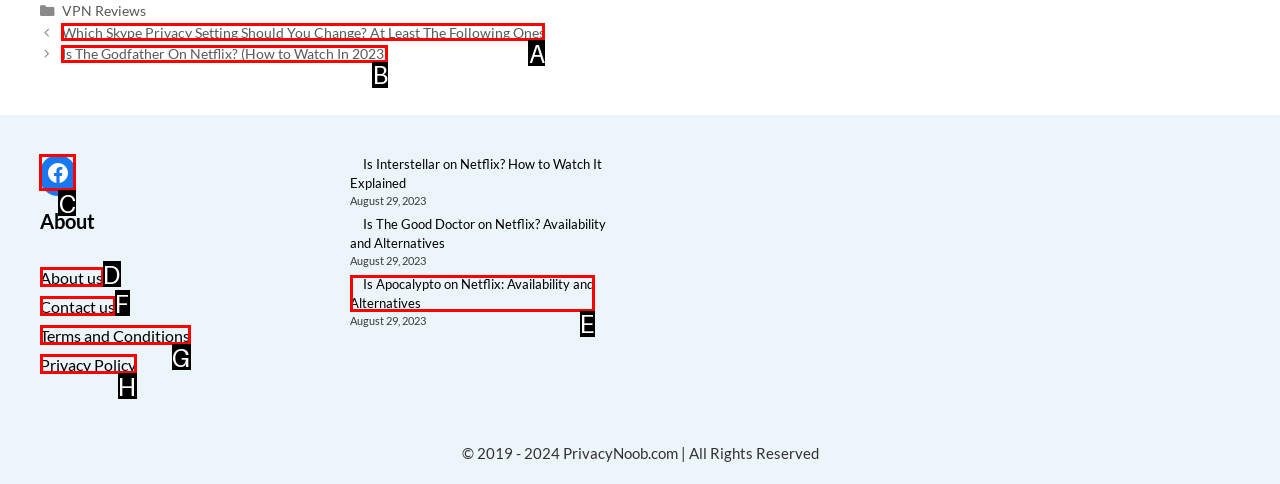Choose the HTML element to click for this instruction: Visit Facebook Answer with the letter of the correct choice from the given options.

C